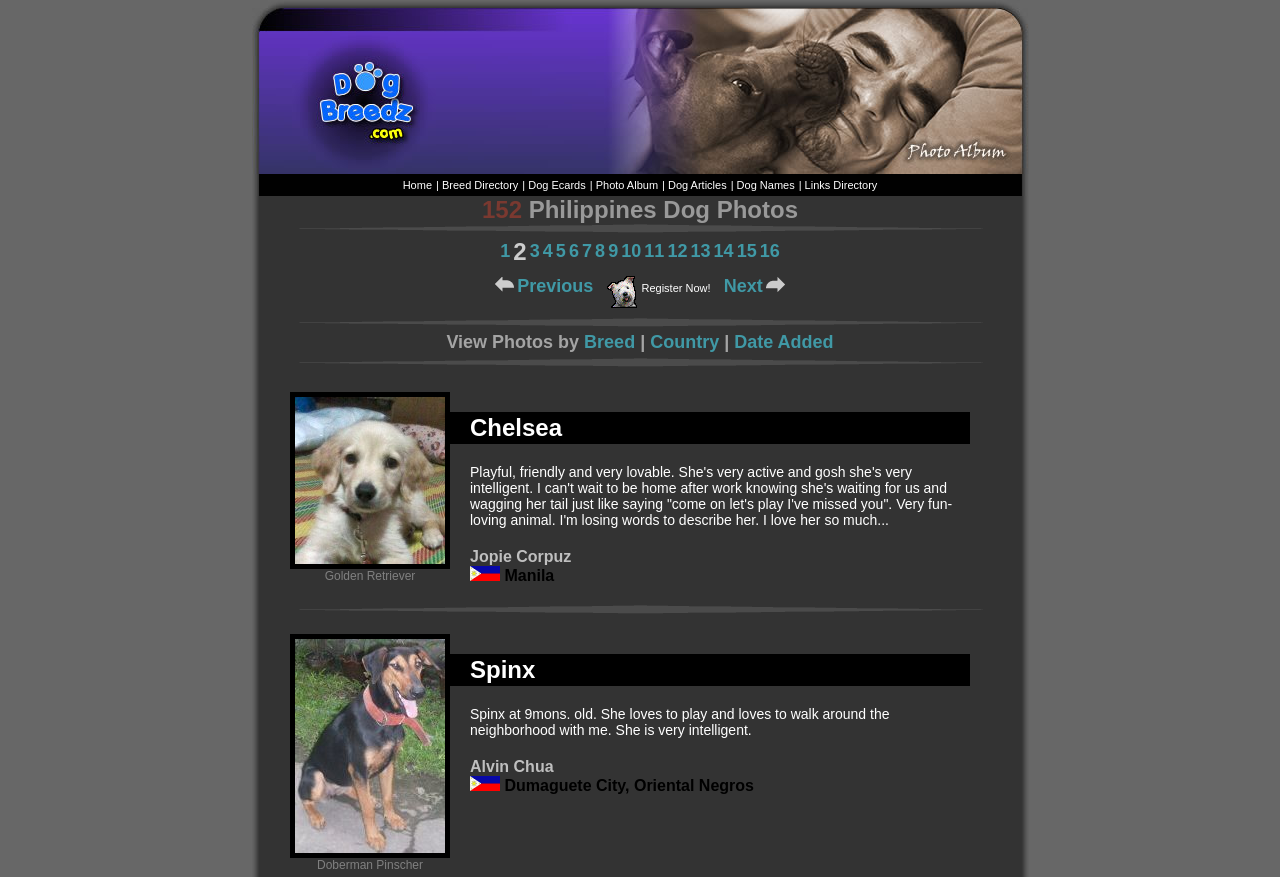What is the name of the owner of the dog Spinx?
Can you provide an in-depth and detailed response to the question?

I found the answer by looking at the text below the second photo, which says 'Alvin Chua'. This text is likely a description of the owner of the dog Spinx.